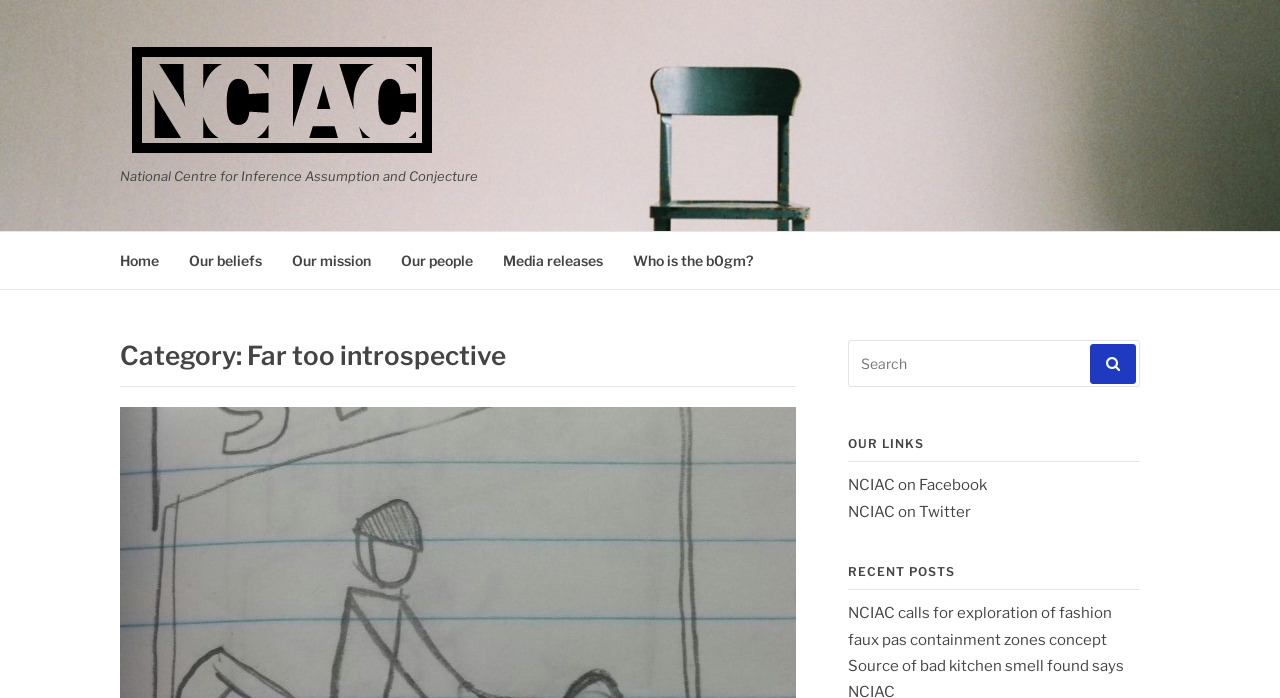Please provide a brief answer to the question using only one word or phrase: 
What is the name of the organization?

National Centre for Inference Assumption and Conjecture